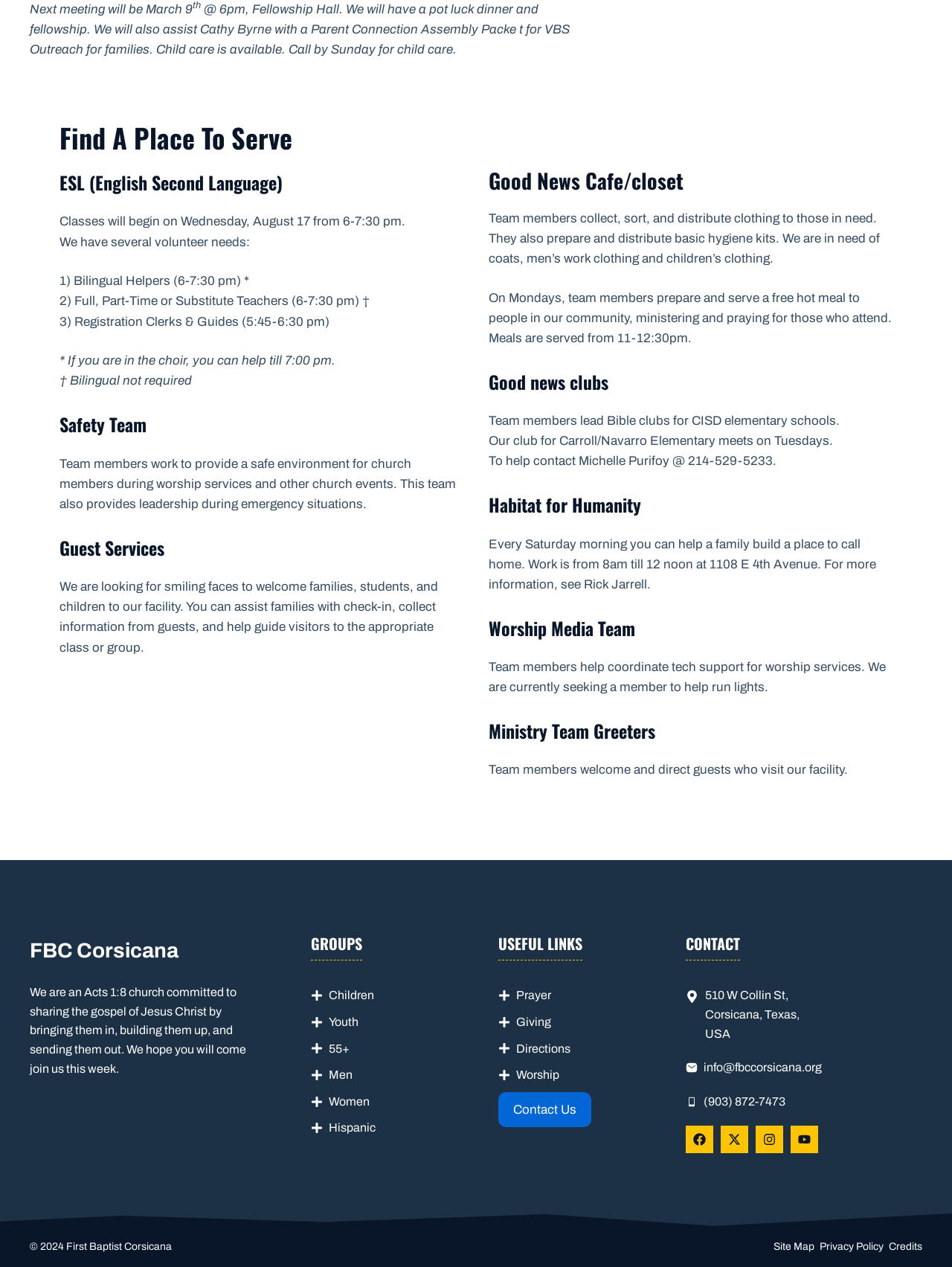What time does the Good News Cafe serve meals?
Please use the image to deliver a detailed and complete answer.

The answer can be found in the StaticText element under the 'Good News Cafe/closet' heading, which says 'On Mondays, team members prepare and serve a free hot meal to people in our community, ministering and praying for those who attend. Meals are served from 11-12:30pm.'